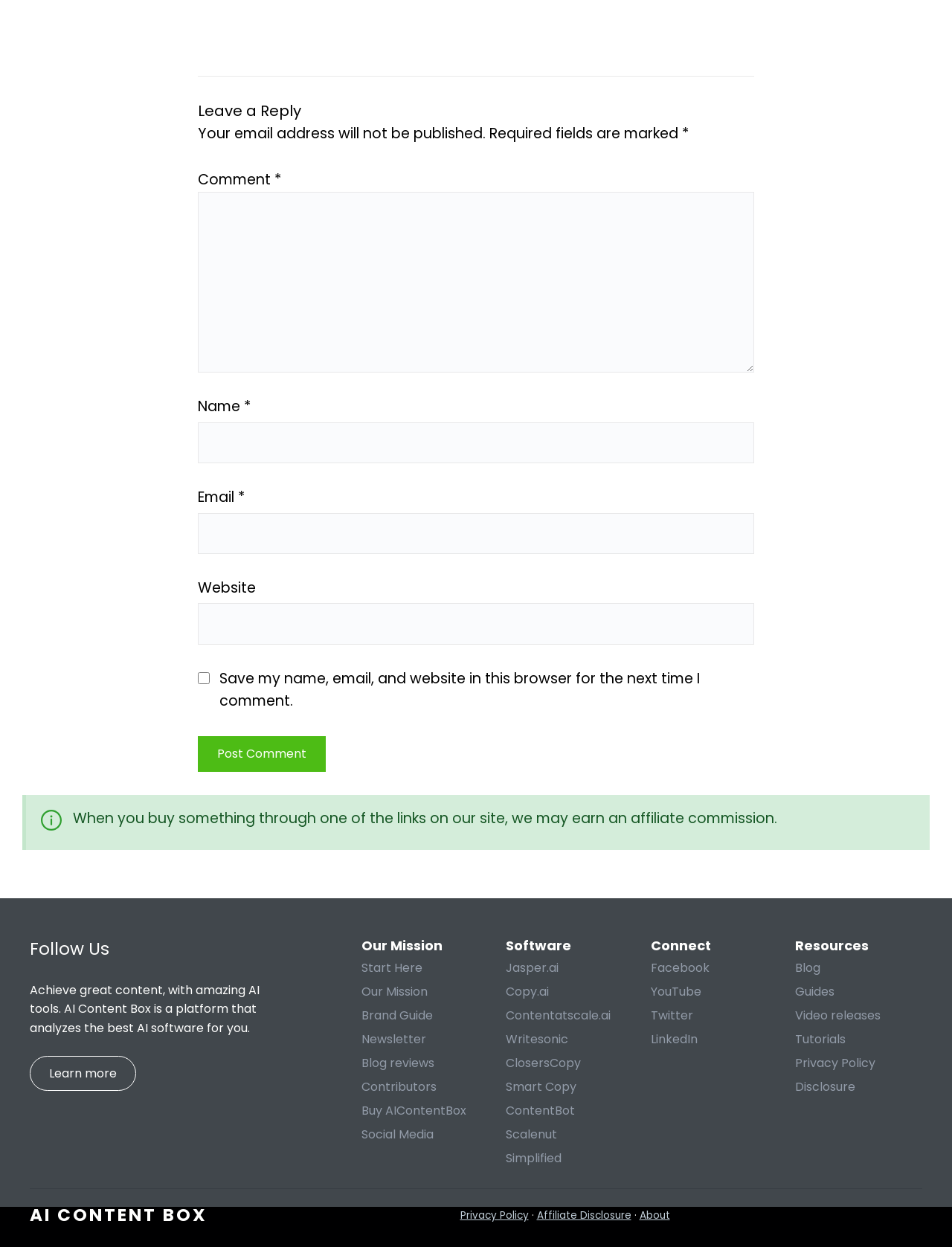Locate the bounding box coordinates of the element's region that should be clicked to carry out the following instruction: "Enter your name". The coordinates need to be four float numbers between 0 and 1, i.e., [left, top, right, bottom].

[0.208, 0.339, 0.792, 0.371]